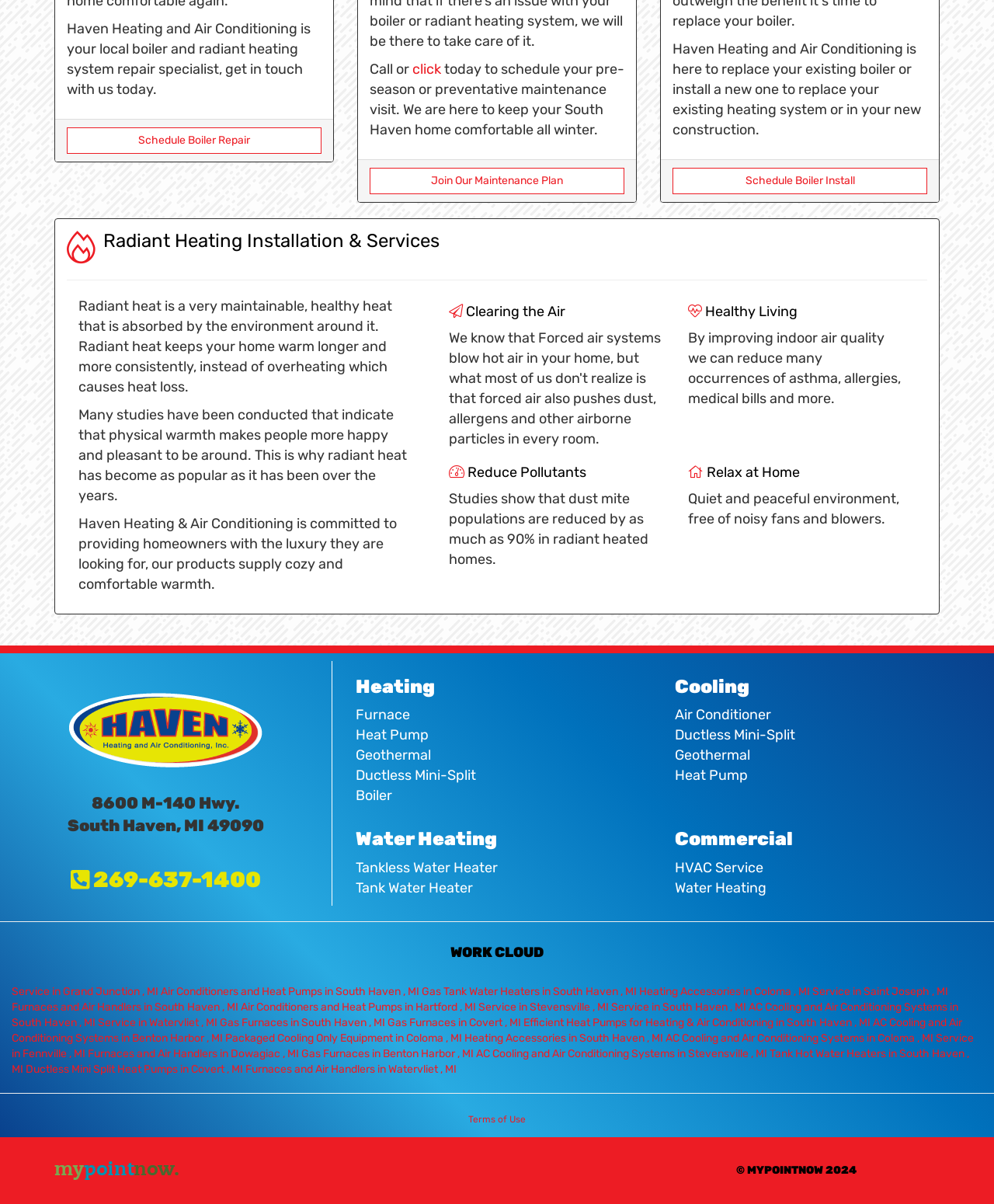What services does the company provide?
Look at the image and respond with a one-word or short phrase answer.

Heating, Cooling, Water Heating, Commercial